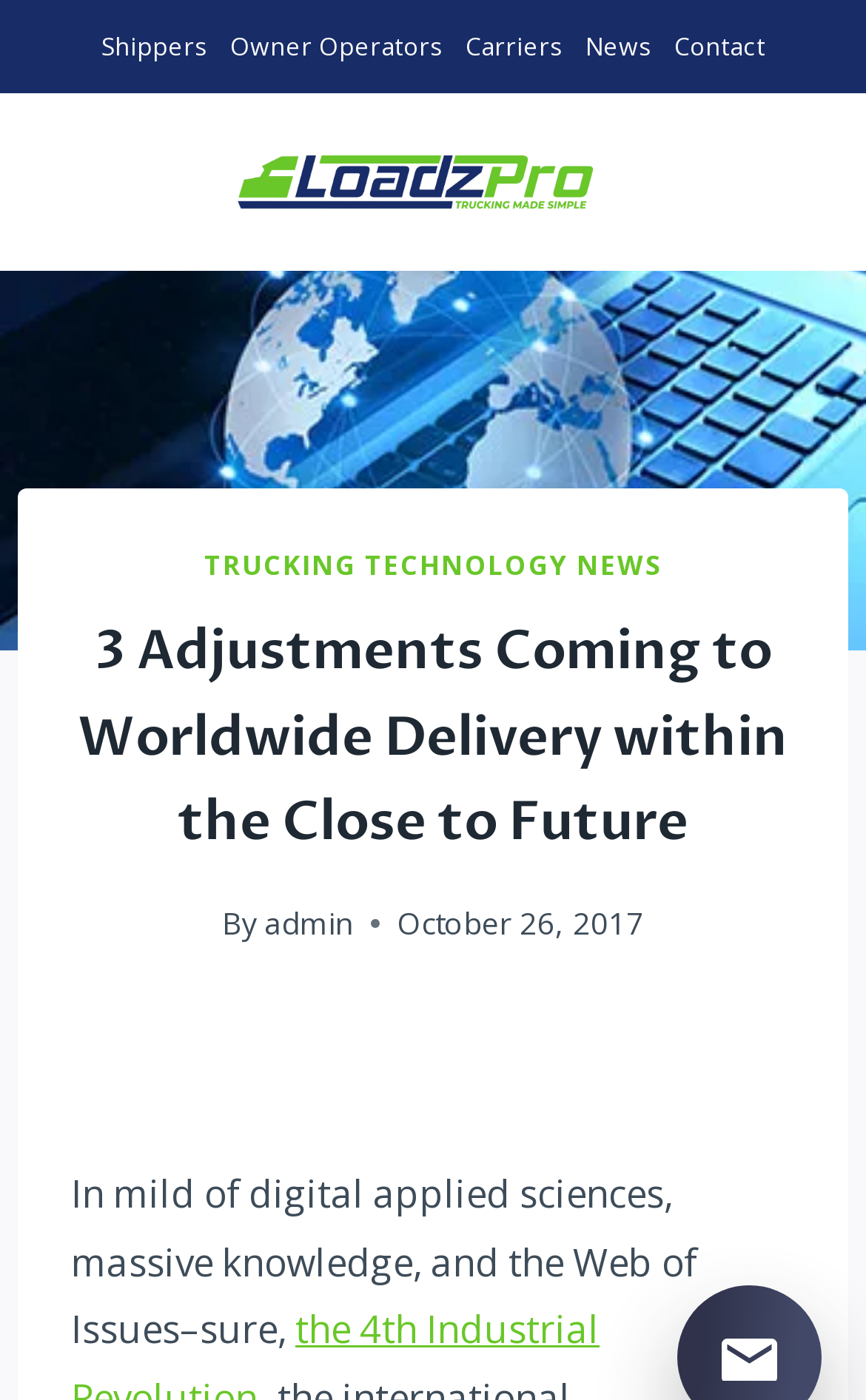Provide a single word or phrase answer to the question: 
How many images are there on the page?

2